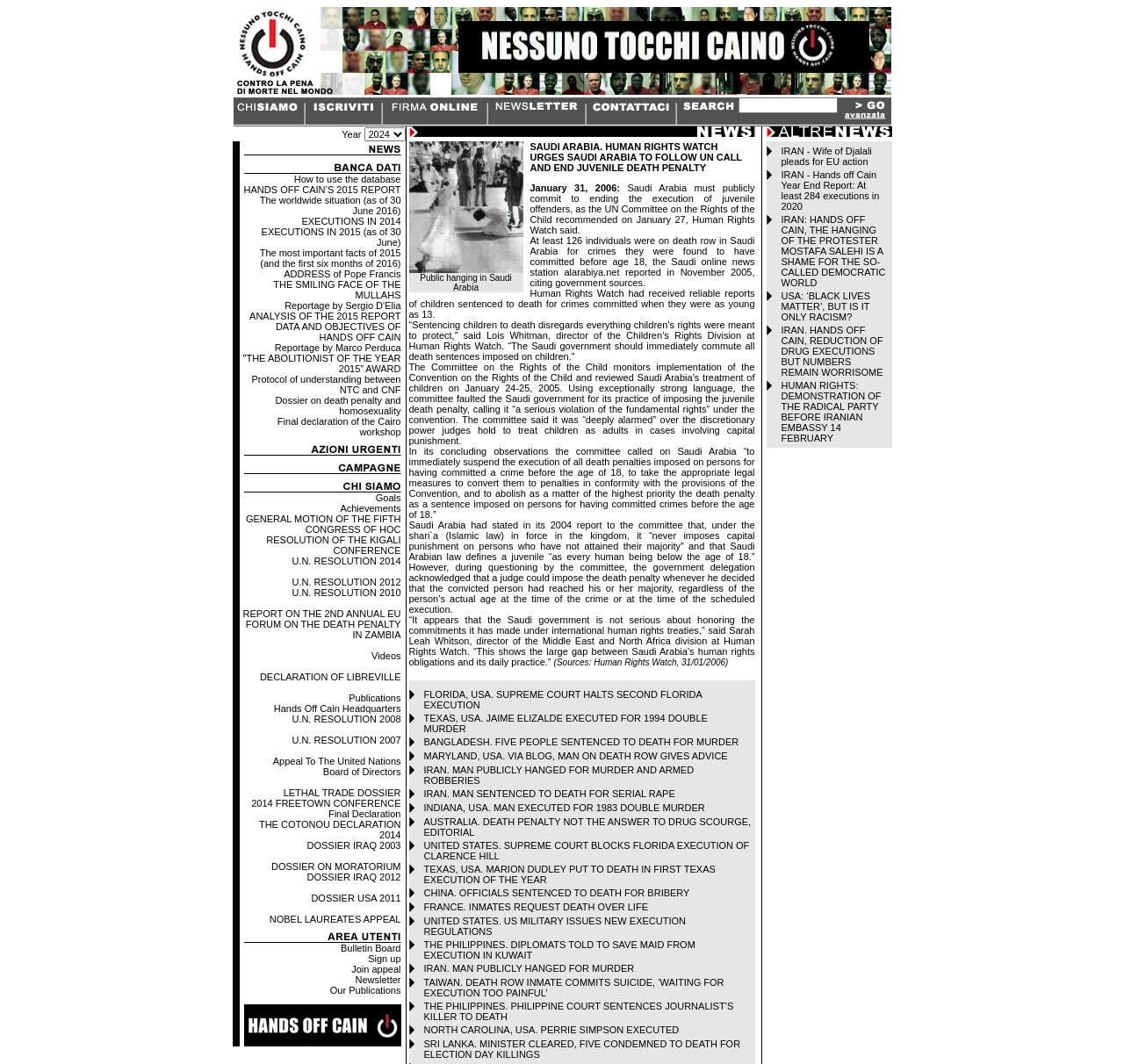Determine the bounding box coordinates for the area that needs to be clicked to fulfill this task: "Click the link on the left side". The coordinates must be given as four float numbers between 0 and 1, i.e., [left, top, right, bottom].

[0.207, 0.08, 0.298, 0.094]